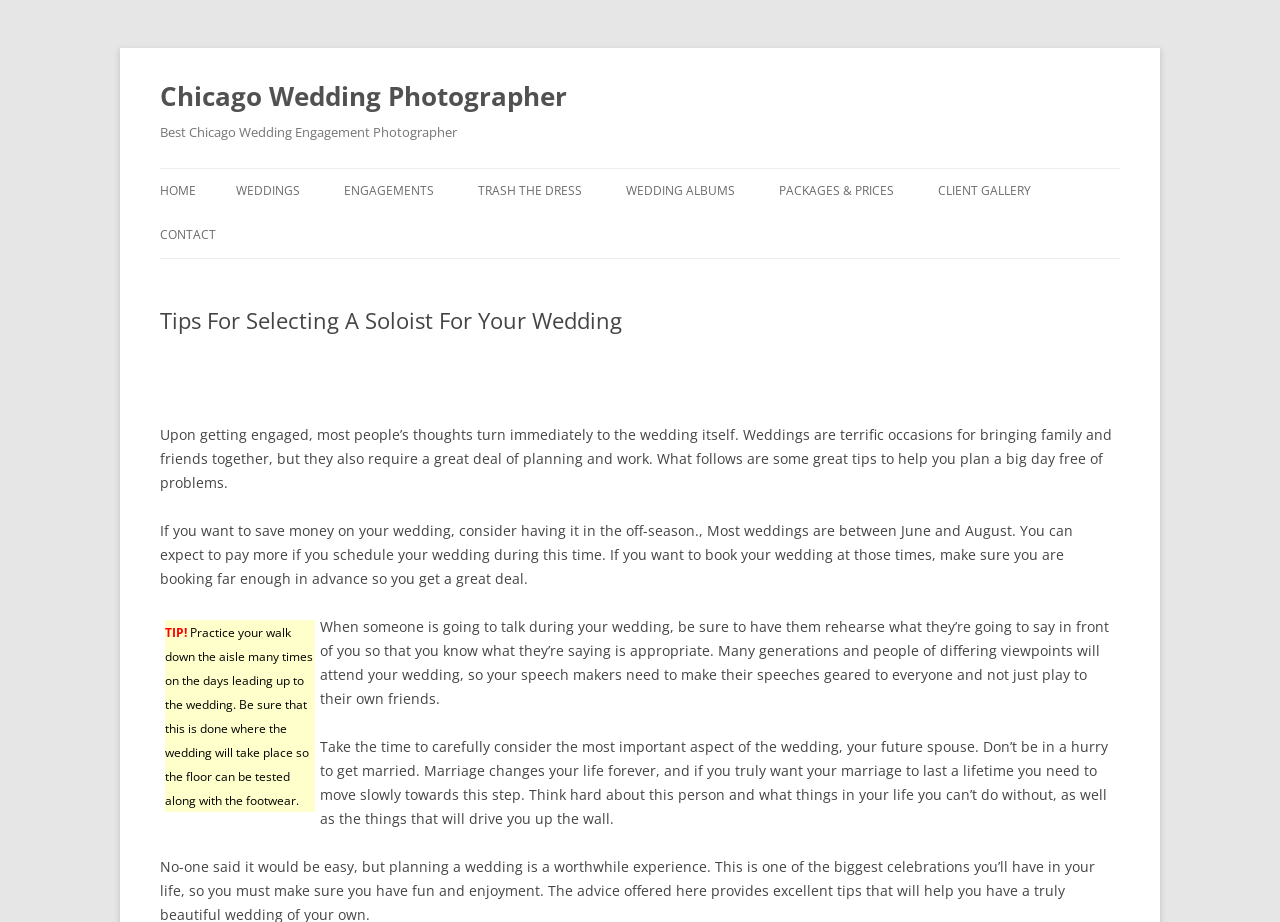Please provide a one-word or phrase answer to the question: 
What is the purpose of rehearsing a speech for the wedding?

To ensure it's appropriate